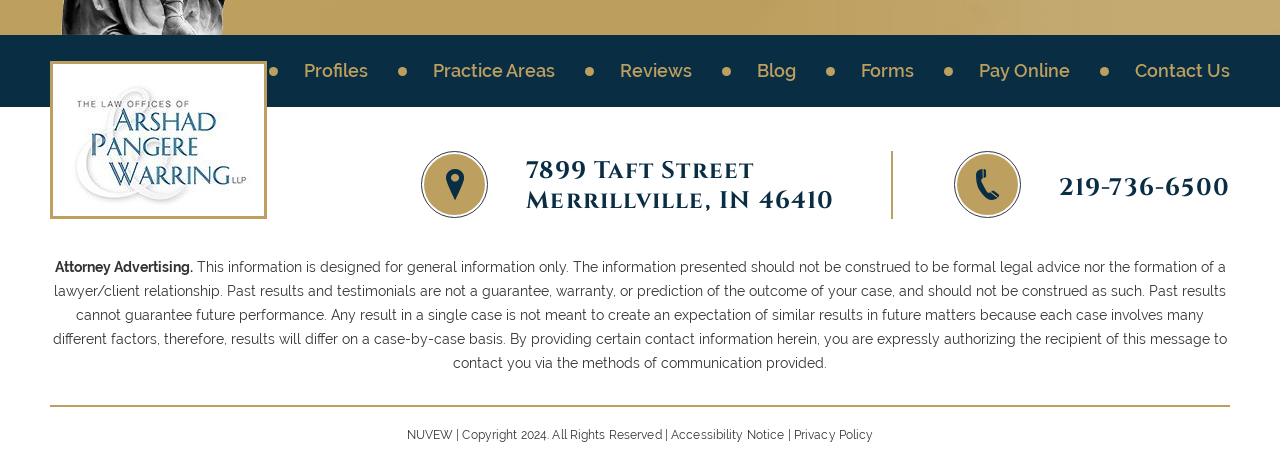Provide the bounding box coordinates for the area that should be clicked to complete the instruction: "go to home page".

[0.146, 0.113, 0.187, 0.19]